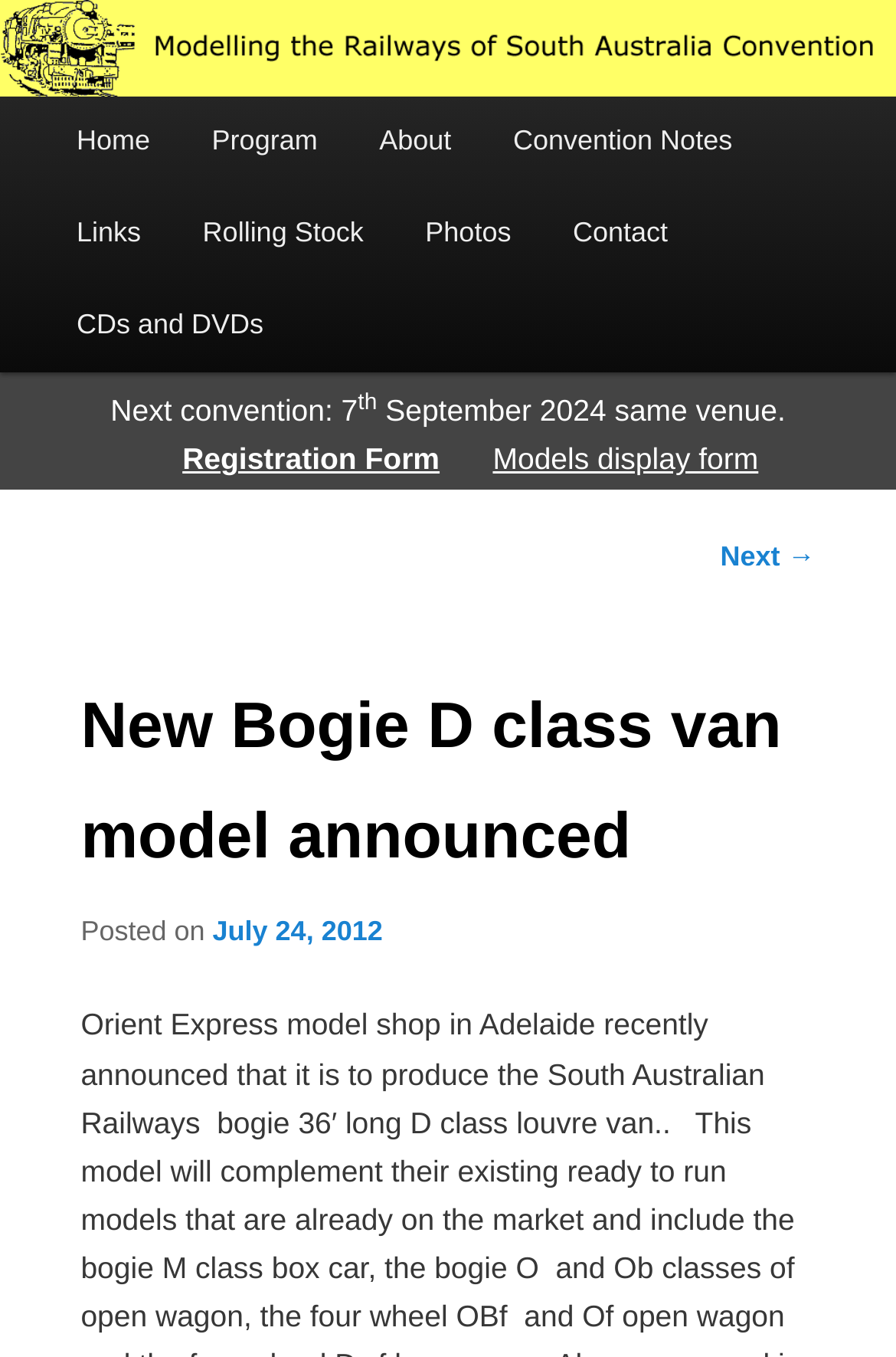Pinpoint the bounding box coordinates of the element to be clicked to execute the instruction: "View next post".

[0.804, 0.399, 0.91, 0.422]